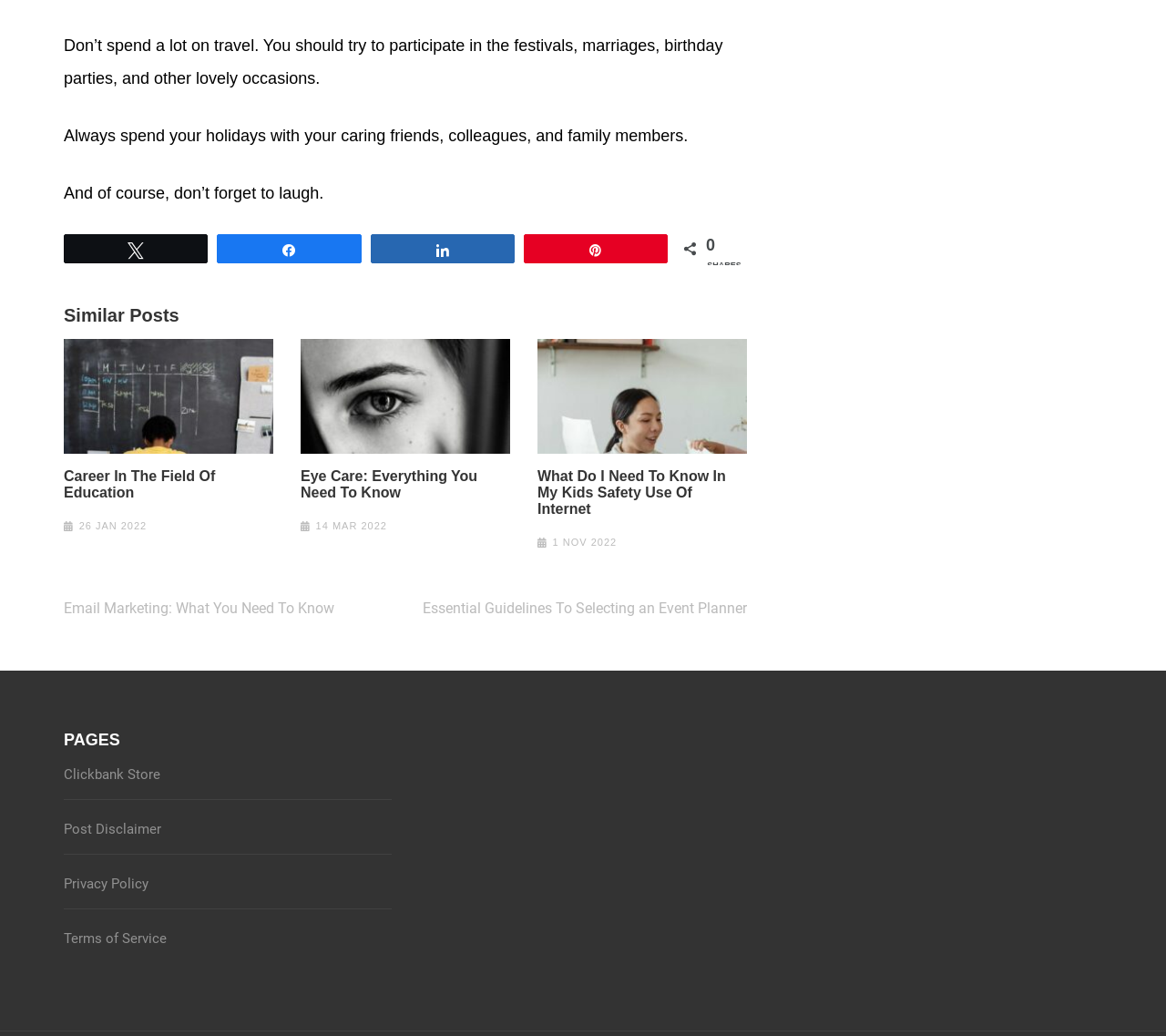Using the webpage screenshot and the element description Privacy Policy, determine the bounding box coordinates. Specify the coordinates in the format (top-left x, top-left y, bottom-right x, bottom-right y) with values ranging from 0 to 1.

[0.055, 0.846, 0.127, 0.861]